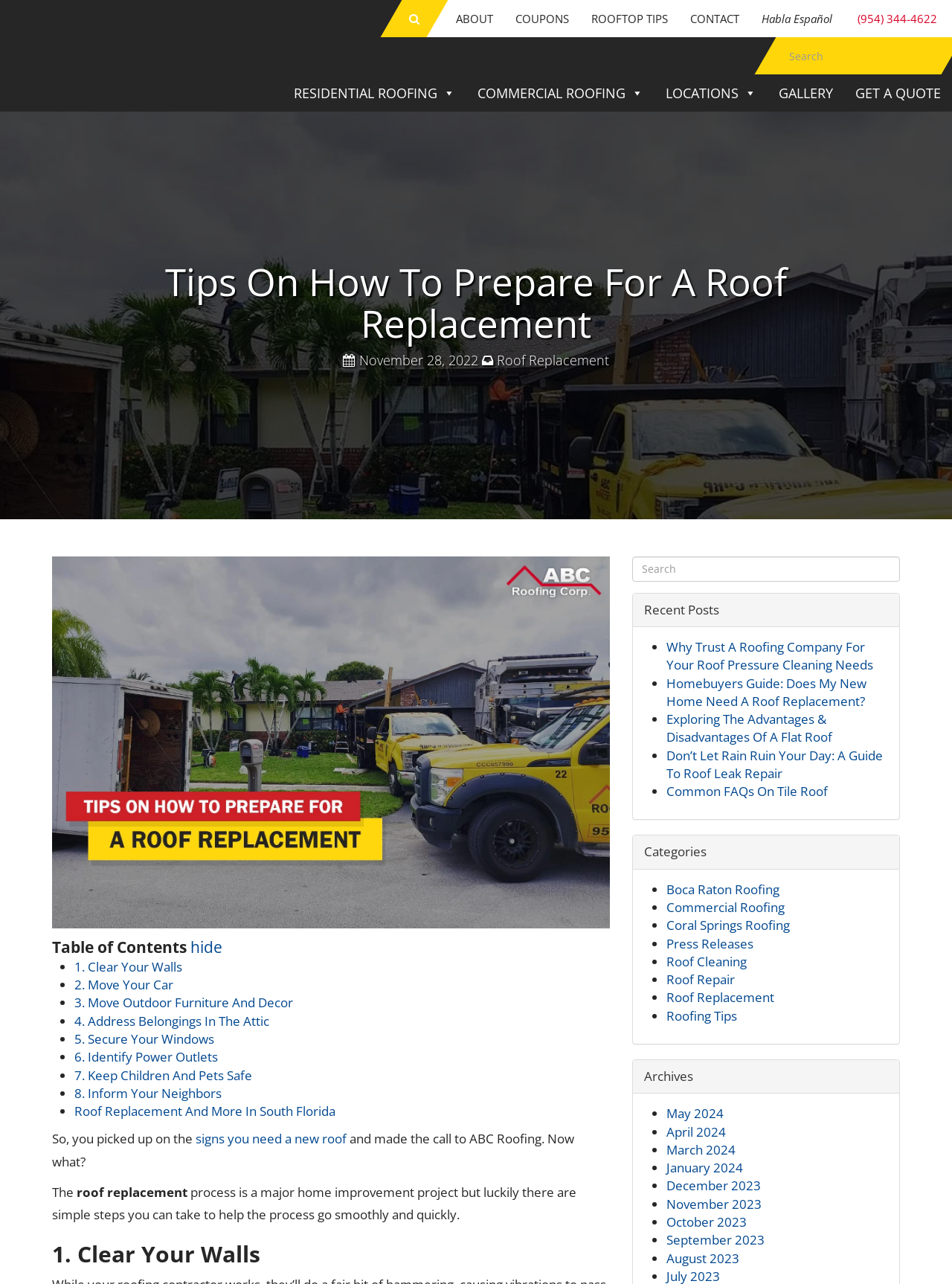Locate the bounding box coordinates of the region to be clicked to comply with the following instruction: "Search for something". The coordinates must be four float numbers between 0 and 1, in the form [left, top, right, bottom].

[0.82, 0.034, 0.973, 0.053]